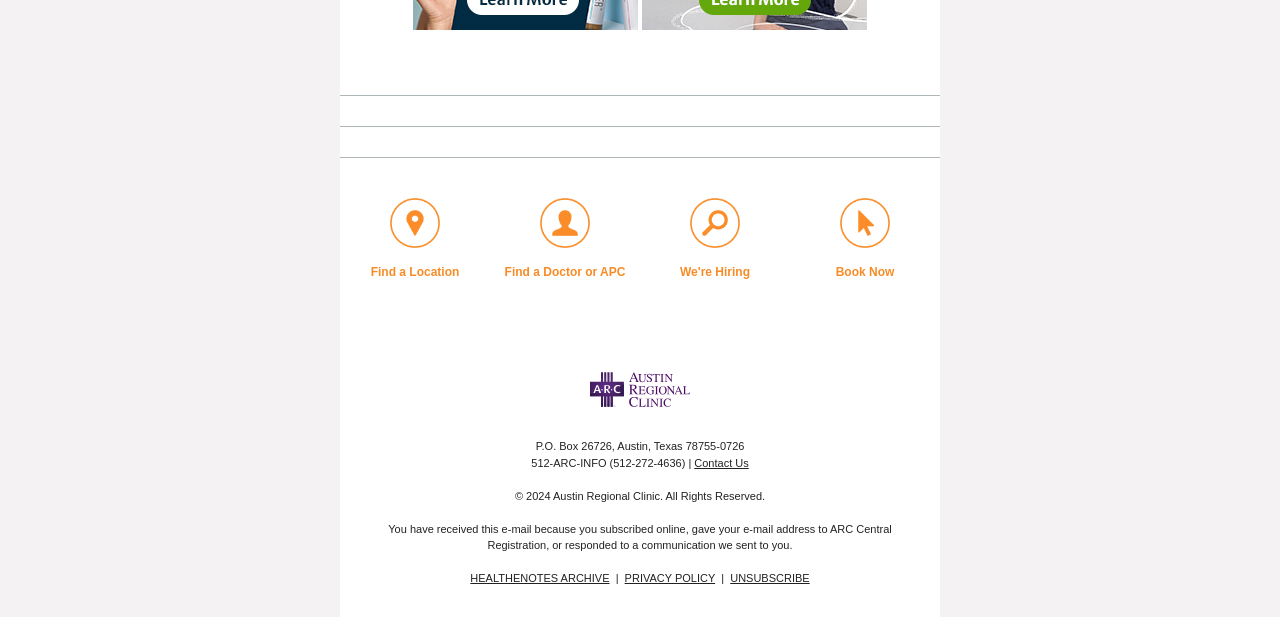Bounding box coordinates should be provided in the format (top-left x, top-left y, bottom-right x, bottom-right y) with all values between 0 and 1. Identify the bounding box for this UI element: title="Instagram"

[0.467, 0.488, 0.495, 0.547]